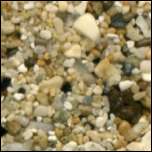What is reflected in the sandy composition?
Refer to the image and respond with a one-word or short-phrase answer.

Mineral content and origins